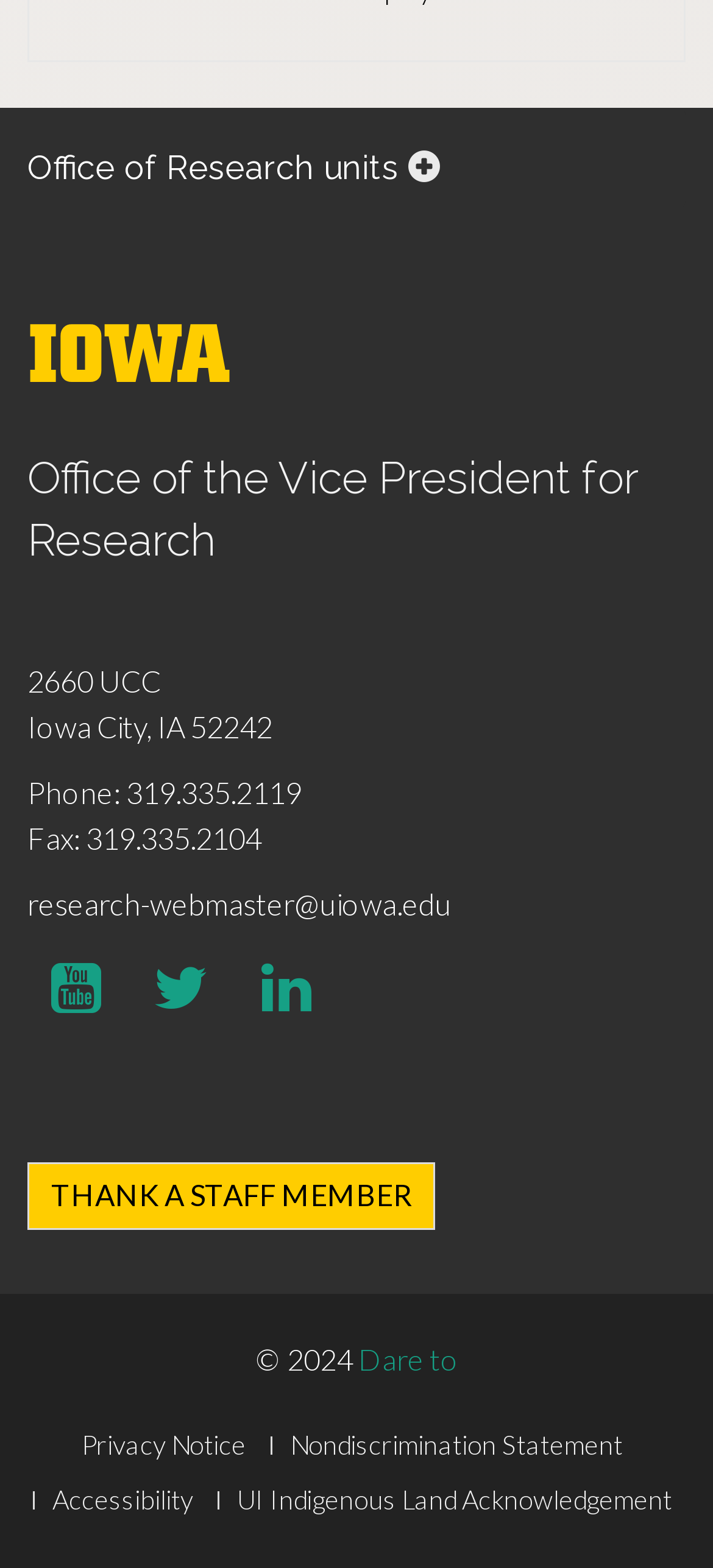What is the name of the office located at 2660 UCC?
Please provide a single word or phrase based on the screenshot.

Office of the Vice President for Research